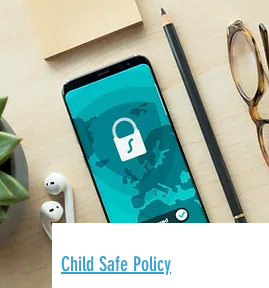Analyze the image and describe all the key elements you observe.

The image features a smartphone displaying a secure lock graphic on a vibrant teal background, symbolizing safety and security. The device rests on a light wooden desk, accompanied by a couple of white earbuds, a sleek black pen, and a pair of eyeglasses, creating an organized and modern workspace. Prominently positioned below the image is the phrase "Child Safe Policy," highlighting a focus on child safety standards and protocols essential for institutions and organizations. This visual representation emphasizes the importance of safeguarding children, aligning with legal requirements that come into effect starting January 1, 2024.